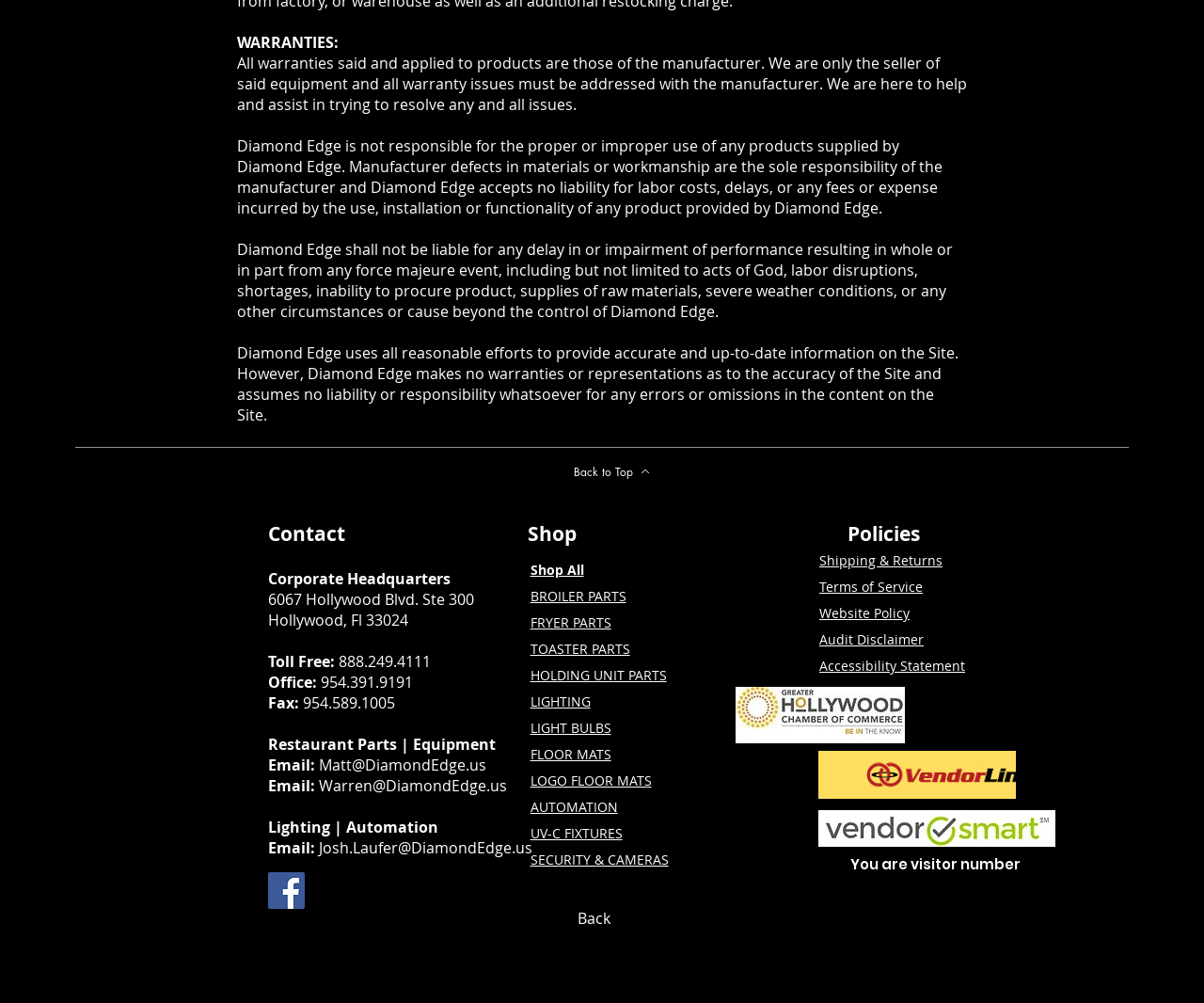Show the bounding box coordinates for the element that needs to be clicked to execute the following instruction: "Visit Facebook". Provide the coordinates in the form of four float numbers between 0 and 1, i.e., [left, top, right, bottom].

[0.223, 0.87, 0.253, 0.906]